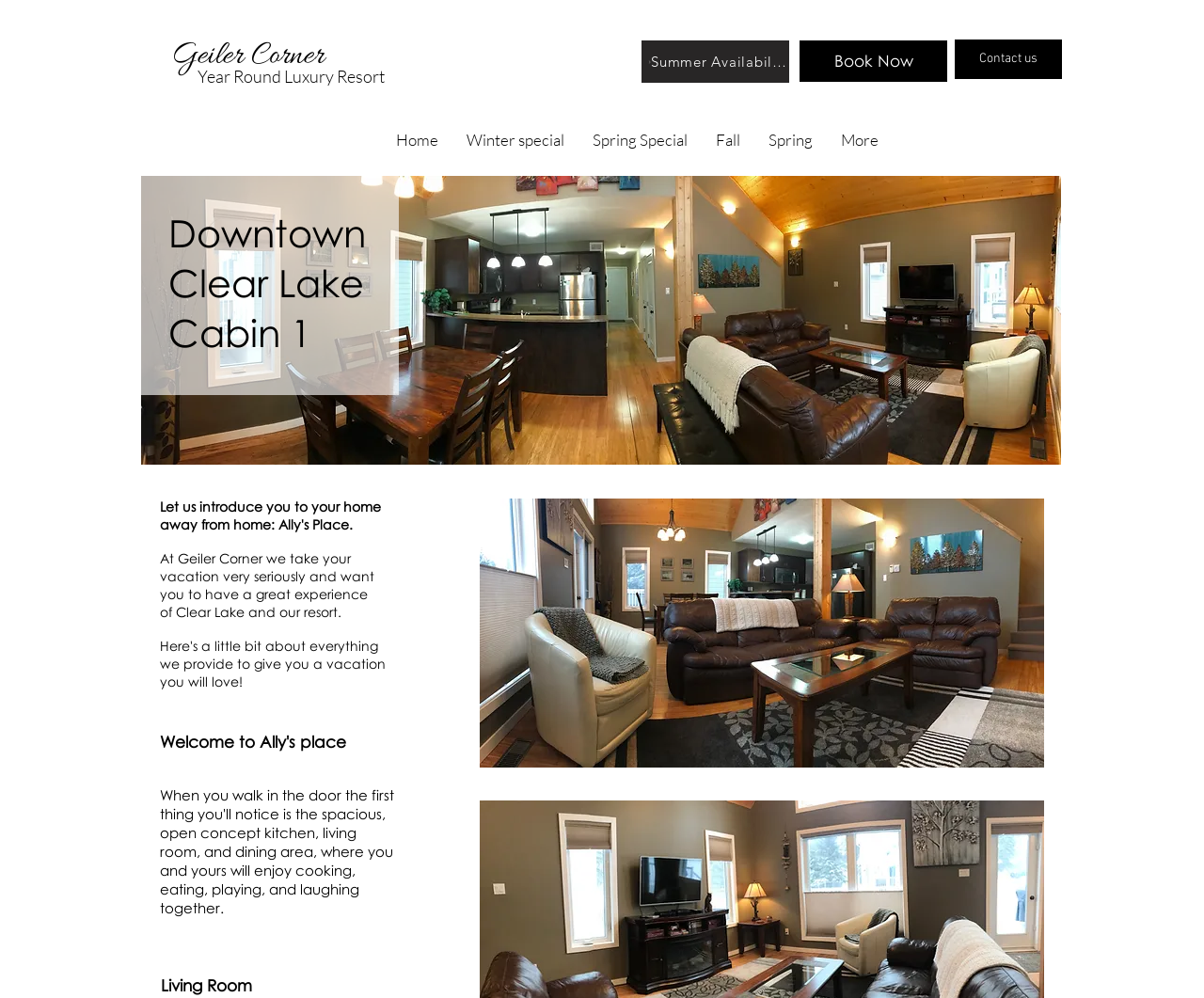Offer a meticulous caption that includes all visible features of the webpage.

The webpage is about Cabin 1 at Geiler Corner Resort, a luxury resort located in Clear Lake, Manitoba. At the top of the page, there is a heading that reads "Geiler Corner" with a link to the resort's main page. Below it, there is another heading that describes the resort as a "Year Round Luxury Resort". 

To the right of these headings, there are three links: "Summer Availability", "Book Now", and "Contact us". 

Below these elements, there is a navigation menu labeled "Site" that contains links to various pages, including "Home", "Winter special", "Spring Special", "Fall", "Spring", and "More". 

On the left side of the page, there is a large image of the entrance of Cabin 1. Below the image, there are three headings that describe the location of the cabin: "Downtown", "Clear Lake", and "Cabin 1". 

Further down the page, there is a paragraph of text that explains the resort's commitment to providing a great vacation experience. 

Finally, at the bottom of the page, there is an image of the living room of Cabin 1, with a caption that reads "Living Room".